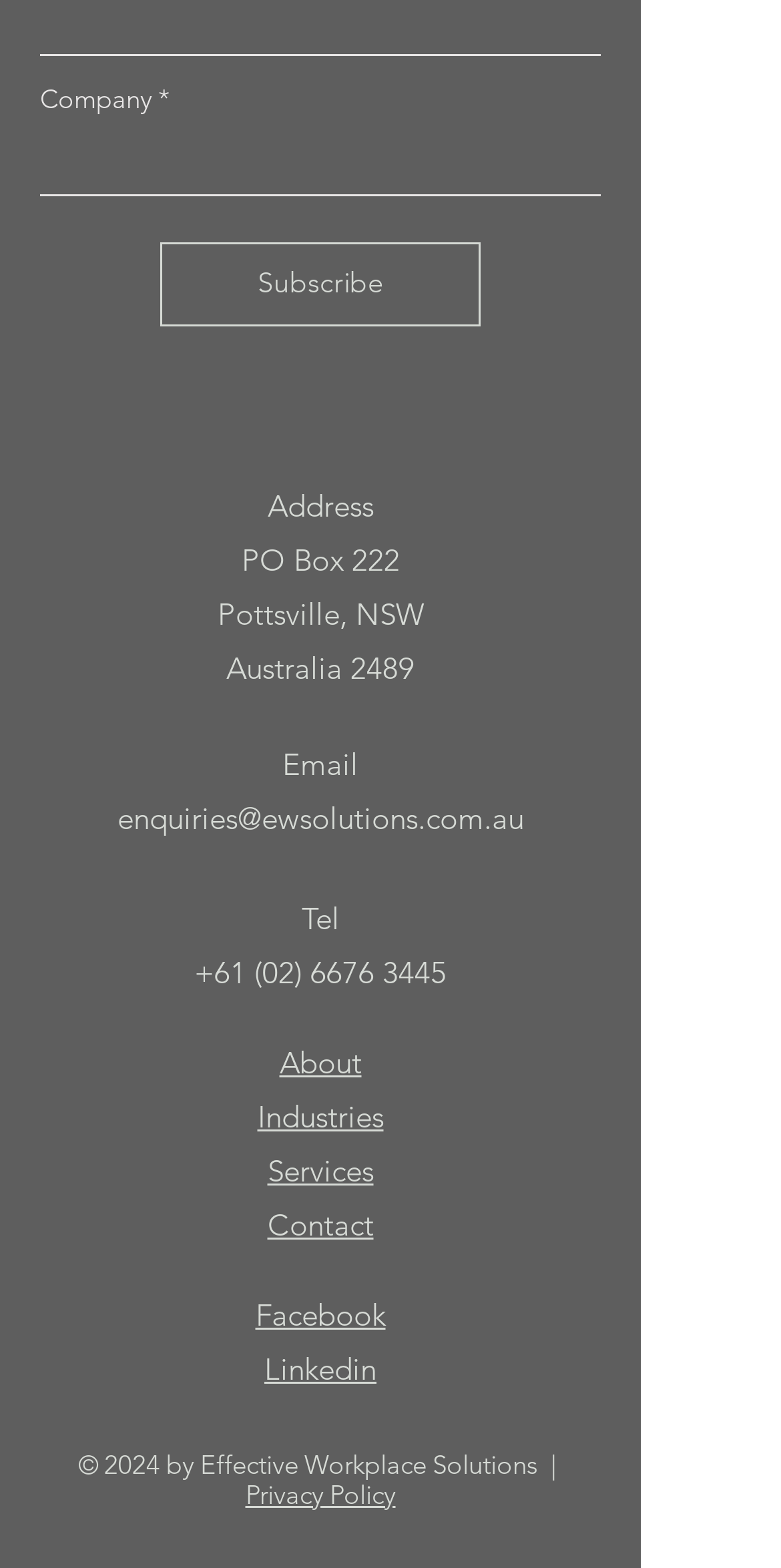Identify the bounding box coordinates of the clickable region necessary to fulfill the following instruction: "View the Privacy Policy". The bounding box coordinates should be four float numbers between 0 and 1, i.e., [left, top, right, bottom].

[0.314, 0.943, 0.506, 0.962]